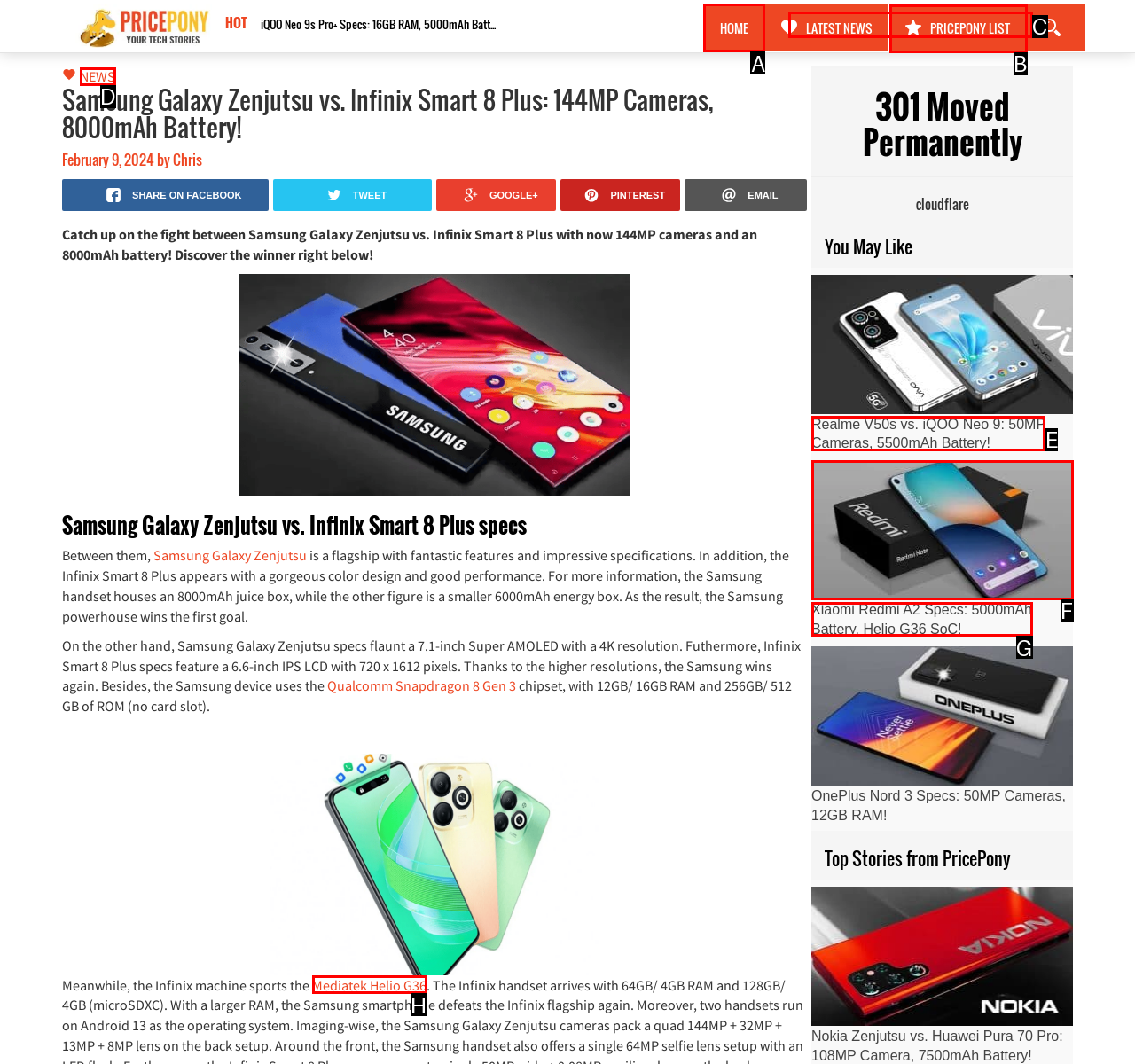Point out the specific HTML element to click to complete this task: Click on the 'HOME' link Reply with the letter of the chosen option.

A